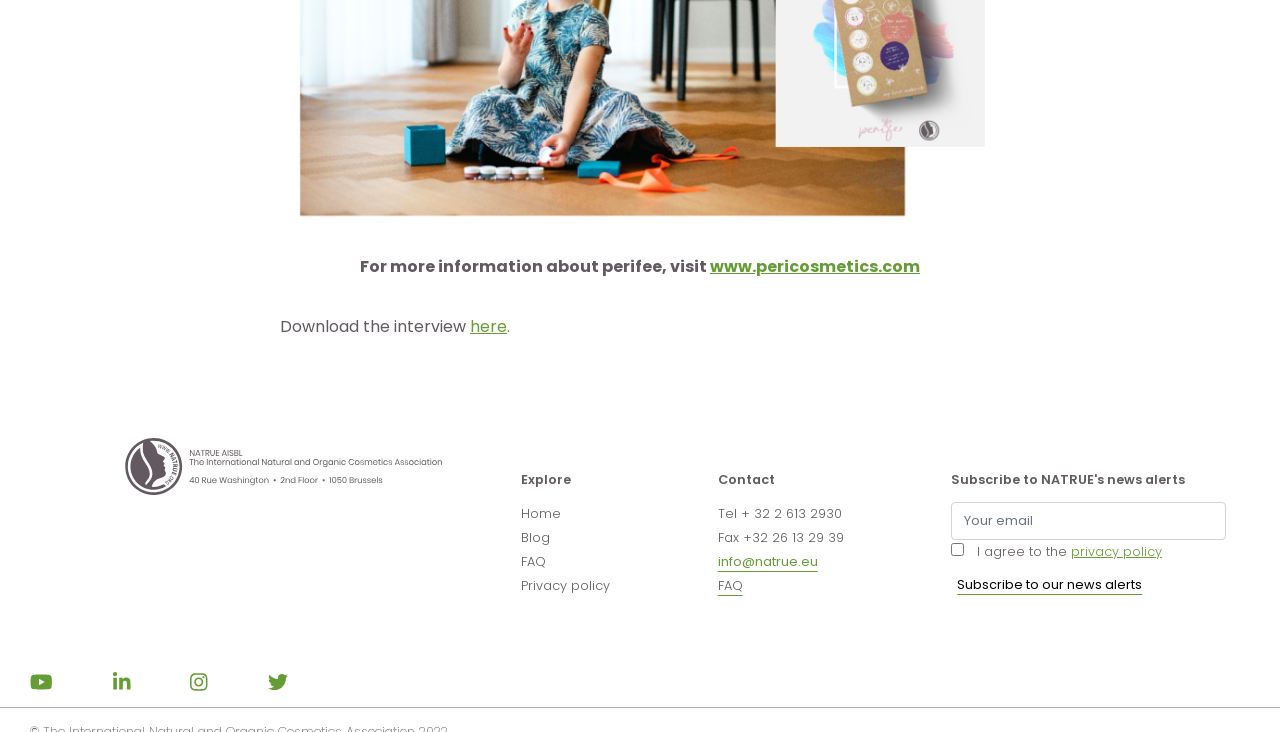From the element description name="elp_txt_email" placeholder="Your email", predict the bounding box coordinates of the UI element. The coordinates must be specified in the format (top-left x, top-left y, bottom-right x, bottom-right y) and should be within the 0 to 1 range.

[0.743, 0.686, 0.958, 0.738]